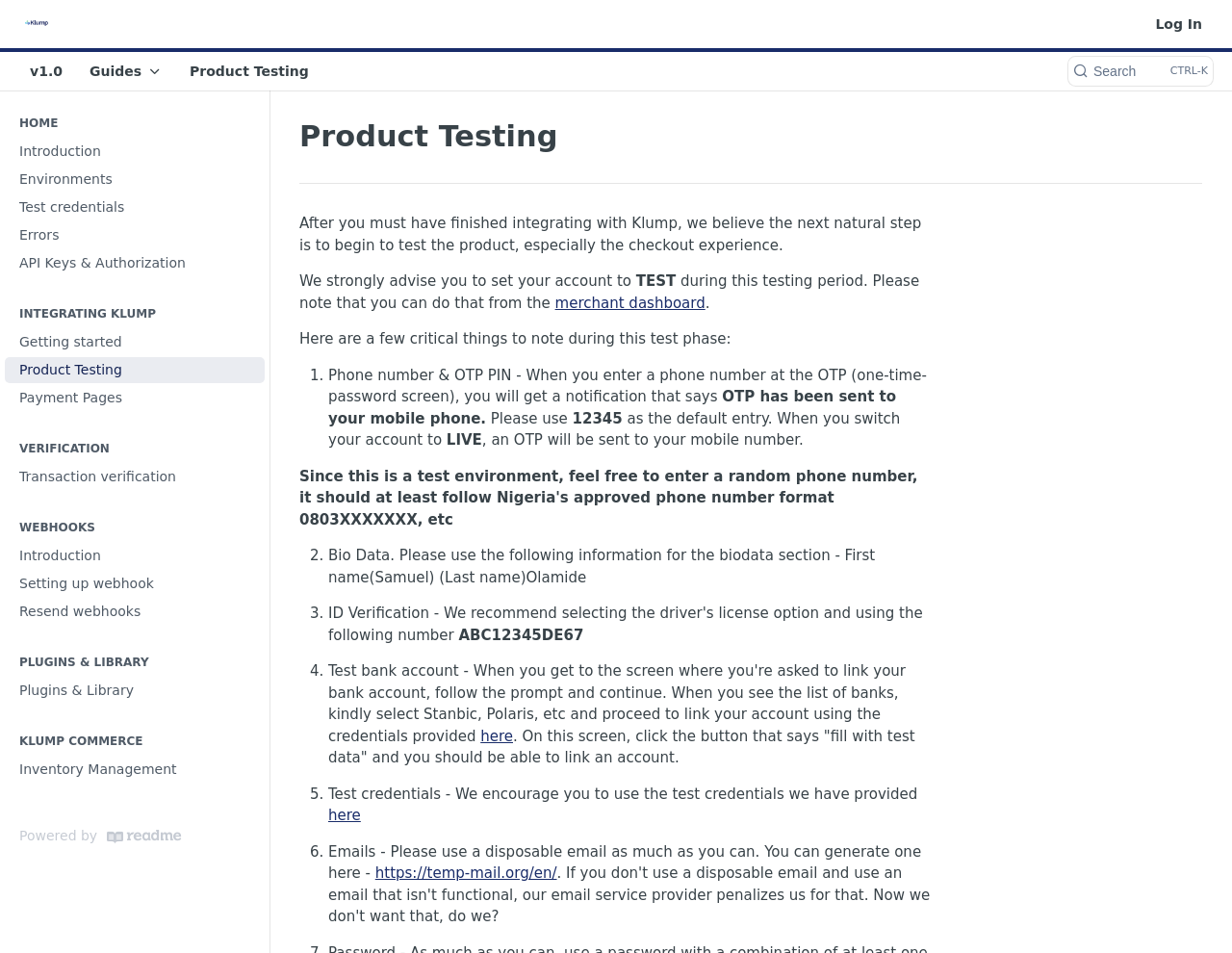Based on the element description "Inventory Management", predict the bounding box coordinates of the UI element.

[0.004, 0.794, 0.215, 0.821]